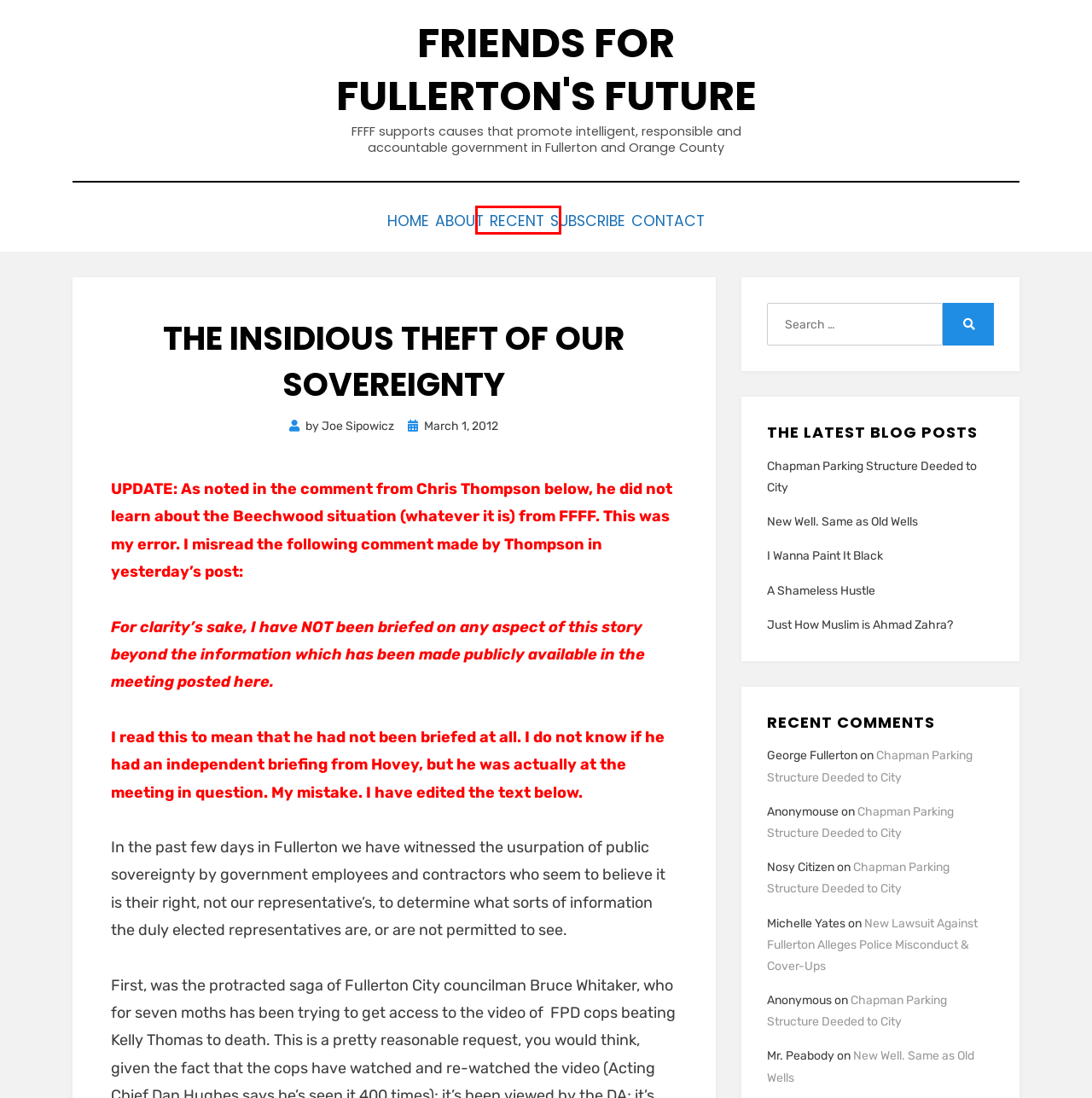Given a webpage screenshot with a red bounding box around a UI element, choose the webpage description that best matches the new webpage after clicking the element within the bounding box. Here are the candidates:
A. New Well. Same as Old Wells - Friends For Fullerton's Future
B. Recent - Friends For Fullerton's Future
C. Contact - Friends For Fullerton's Future
D. I Wanna Paint It Black - Friends For Fullerton's Future
E. Chapman Parking Structure Deeded to City - Friends For Fullerton's Future
F. Subscribe - Friends For Fullerton's Future
G. About - Friends For Fullerton's Future
H. Joe Sipowicz, Author at Friends For Fullerton's Future

B